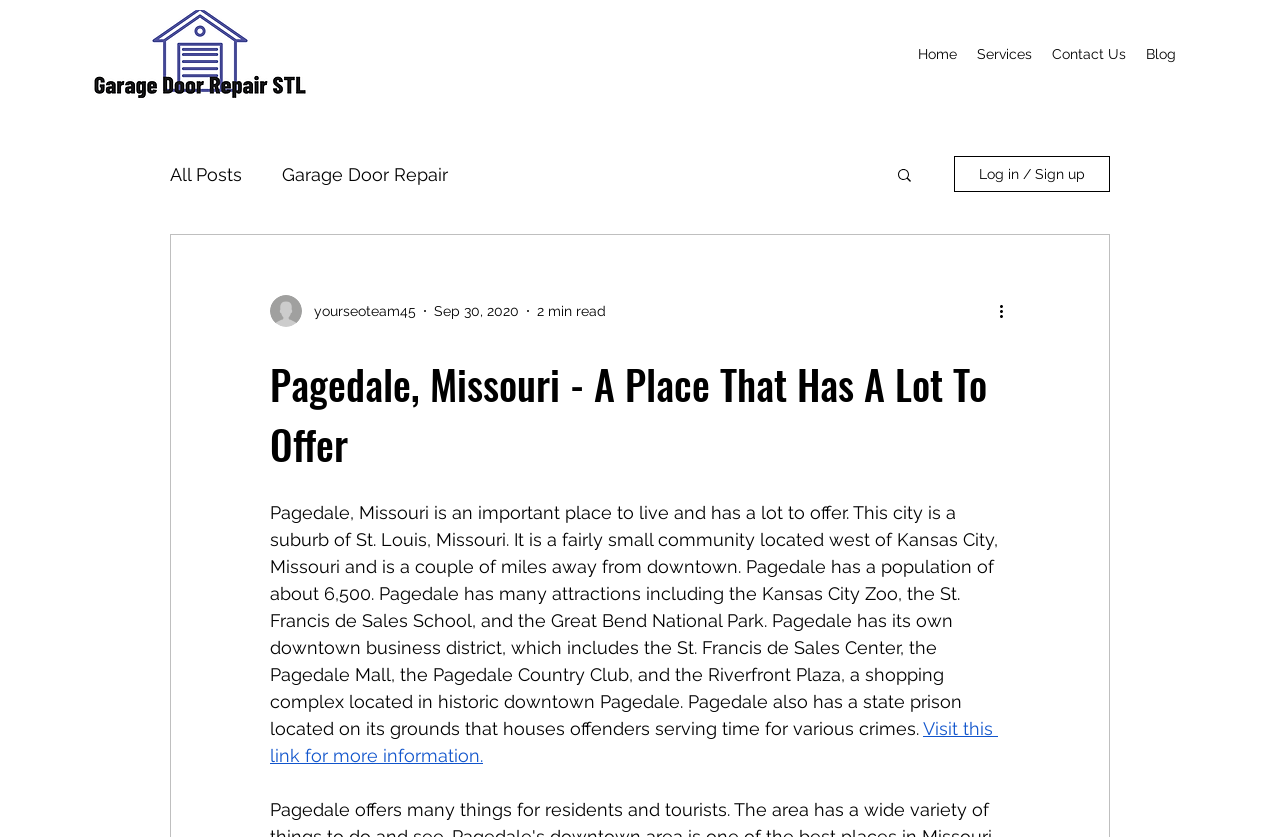Please identify the bounding box coordinates for the region that you need to click to follow this instruction: "View all blog posts".

[0.133, 0.195, 0.189, 0.22]